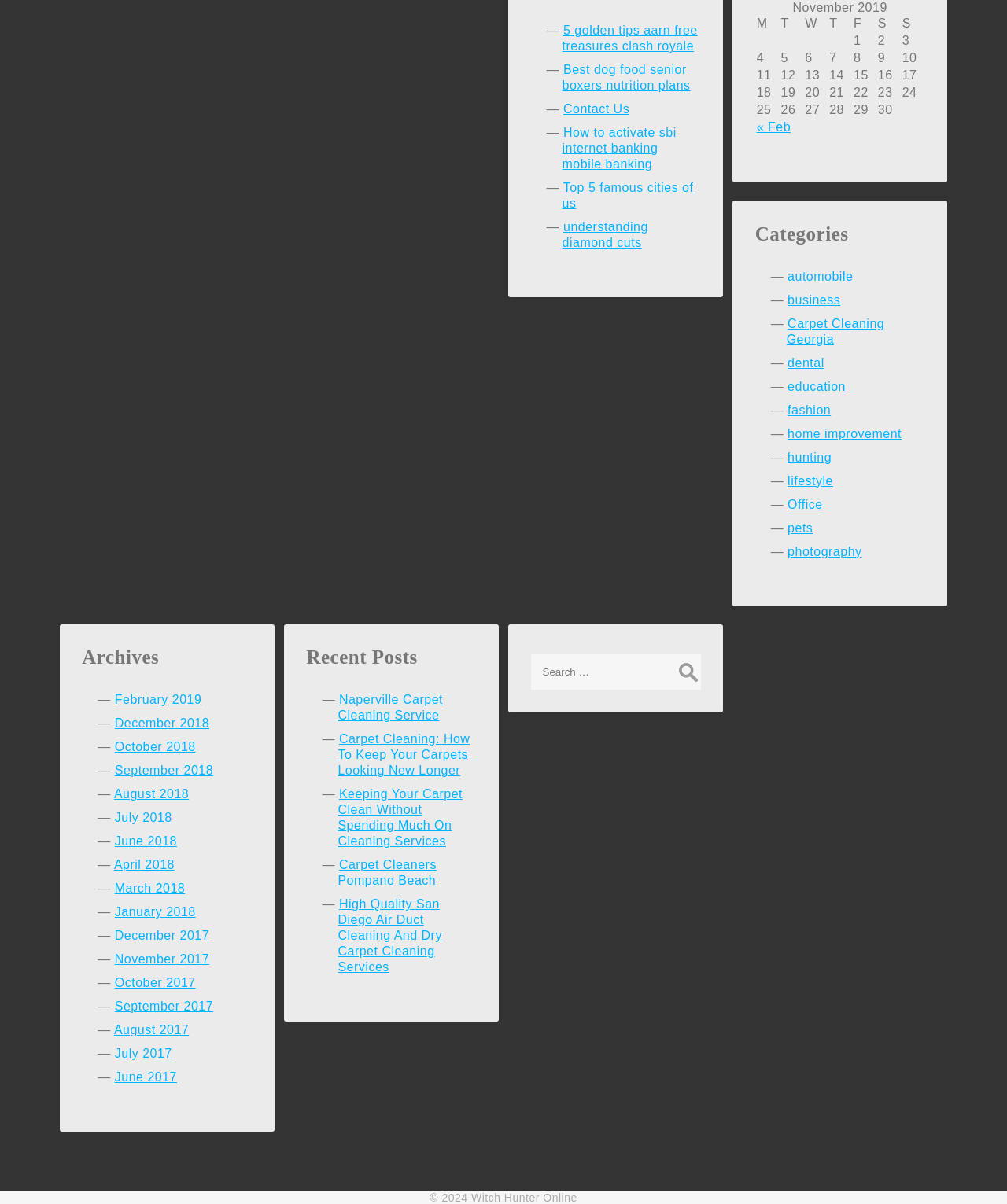Pinpoint the bounding box coordinates for the area that should be clicked to perform the following instruction: "Click on '5 golden tips aarn free treasures clash royale'".

[0.558, 0.02, 0.693, 0.044]